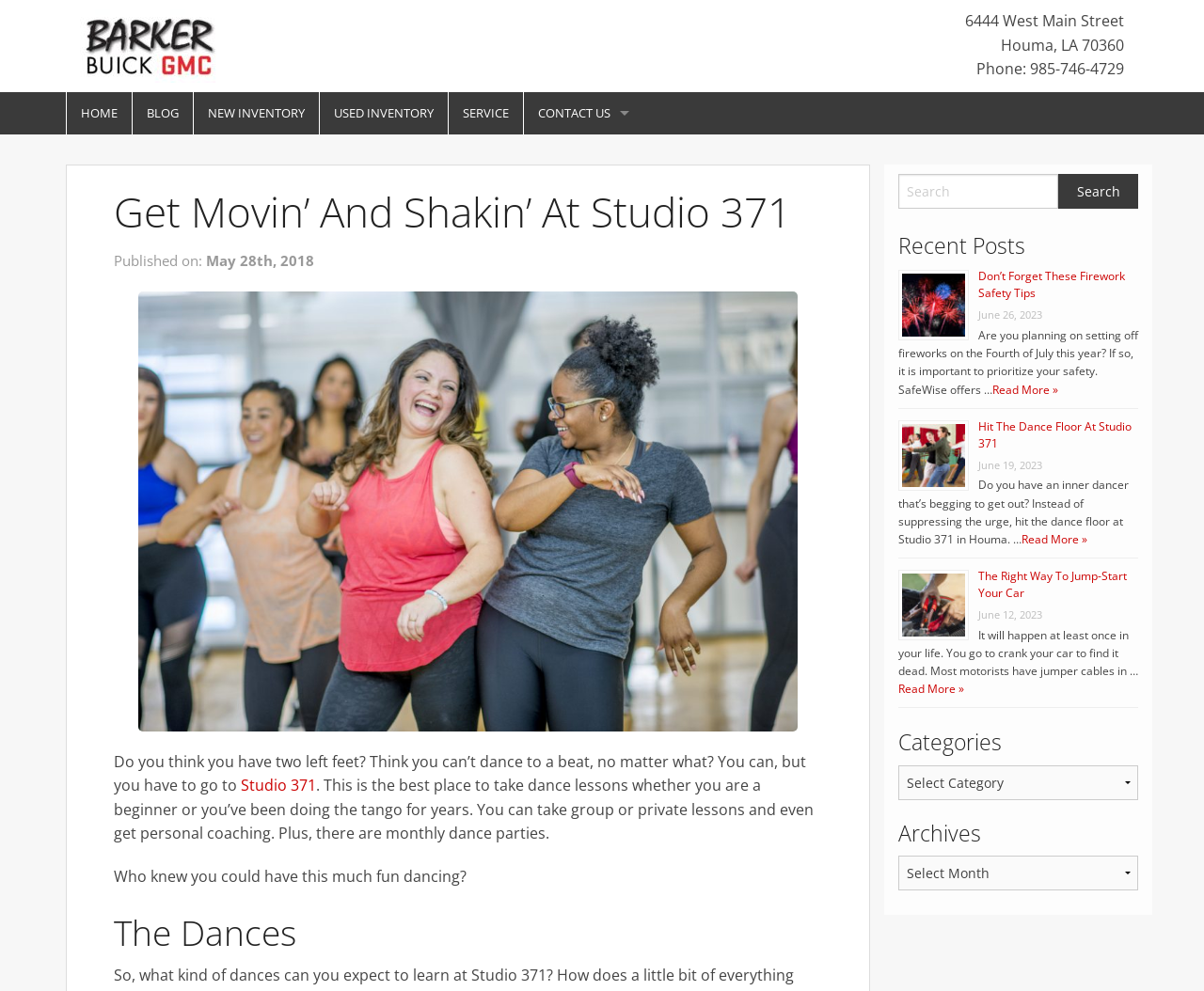Please extract the primary headline from the webpage.

Get Movin’ And Shakin’ At Studio 371